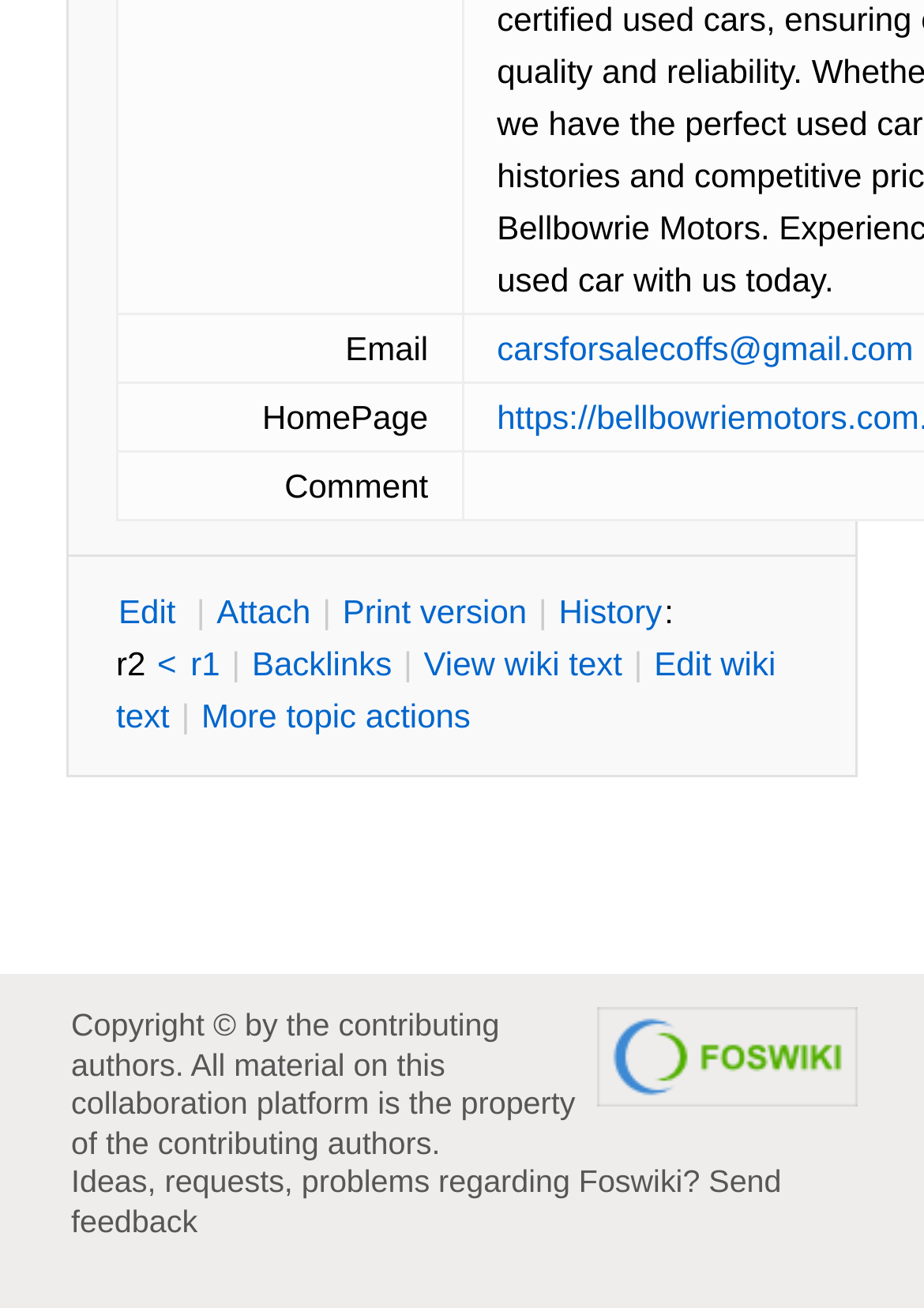Respond with a single word or phrase to the following question: What is the copyright information?

Copyright by the contributing authors